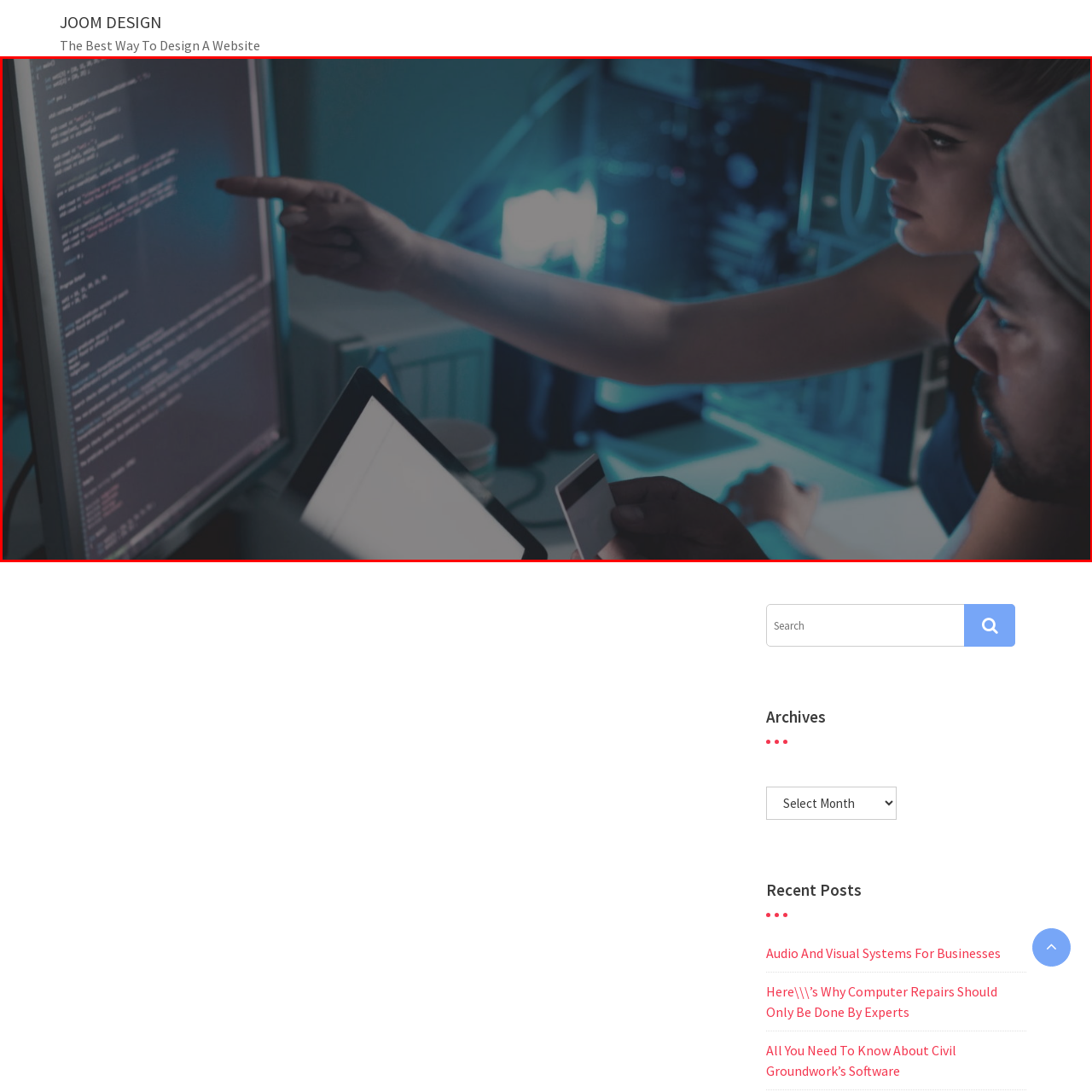Analyze and describe the image content within the red perimeter in detail.

In a modern workspace illuminated by a soft blue light, two individuals actively engage in a collaborative effort. One person, with blond hair tied back, is pointing towards a large screen displaying lines of code, suggesting an analysis or discussion about the programming displayed. The other individual, on the right, is holding a digital tablet, indicating participation in this technical dialogue. Surrounding them are various tools and equipment, including a computer setup in the background, contributing to a tech-savvy atmosphere. This scene exemplifies teamwork within the realm of software development, reflecting the collaborative nature of the industry as they work together to solve challenges or innovate solutions.